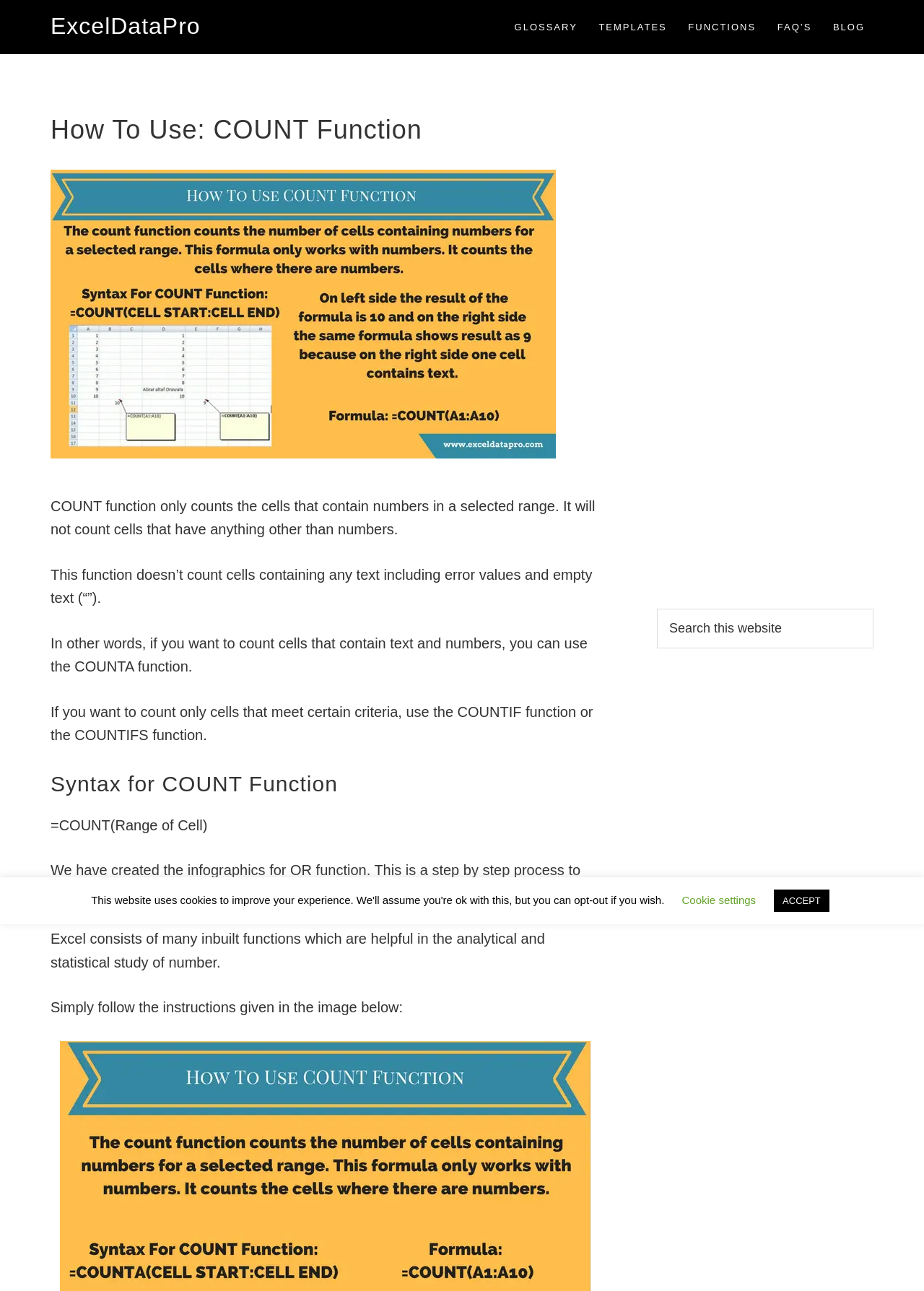Please locate the bounding box coordinates of the element's region that needs to be clicked to follow the instruction: "View ExcelDataPro homepage". The bounding box coordinates should be provided as four float numbers between 0 and 1, i.e., [left, top, right, bottom].

[0.055, 0.01, 0.217, 0.03]